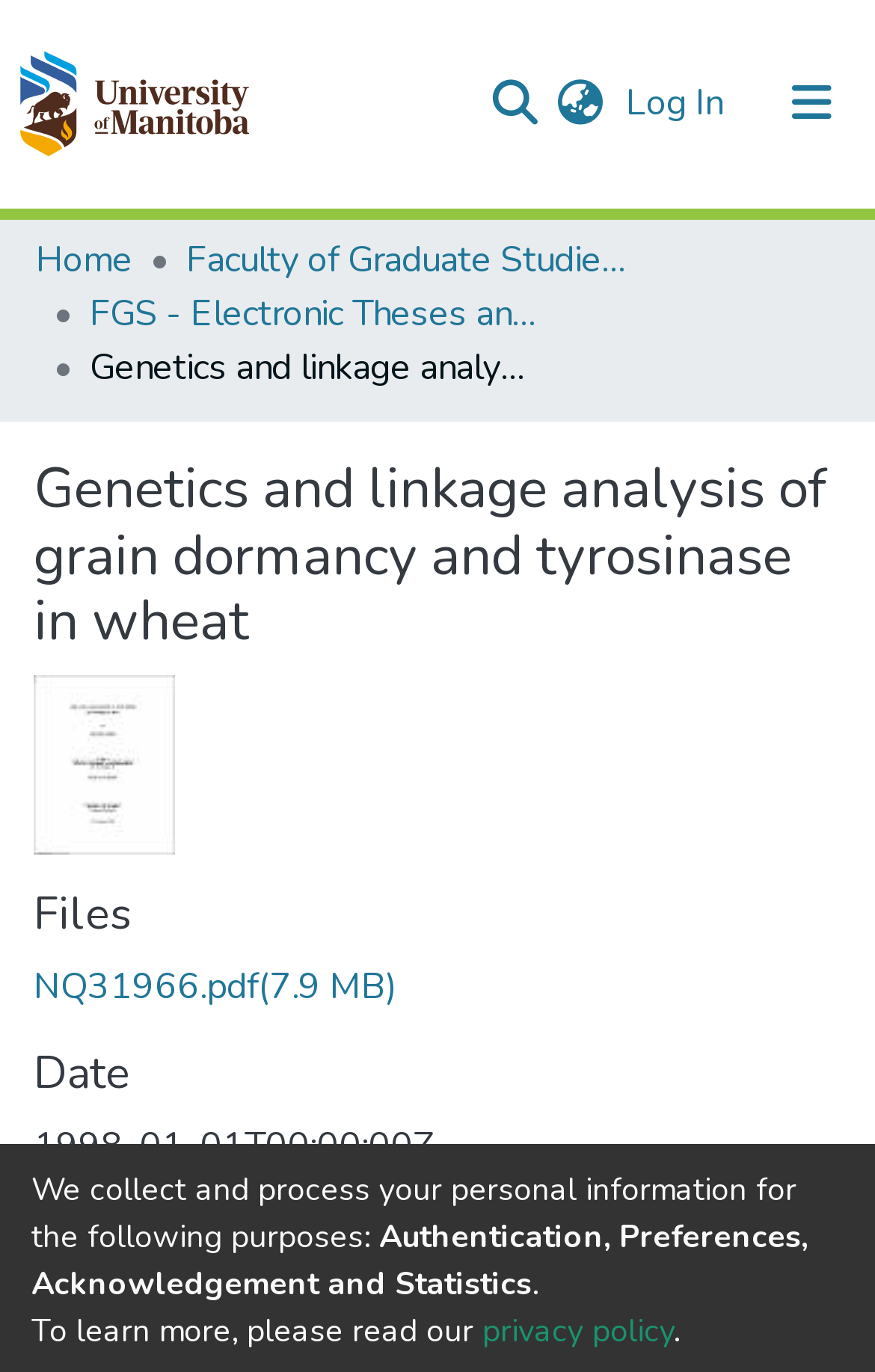Provide the bounding box coordinates of the HTML element described by the text: "News4Technology". The coordinates should be in the format [left, top, right, bottom] with values between 0 and 1.

None